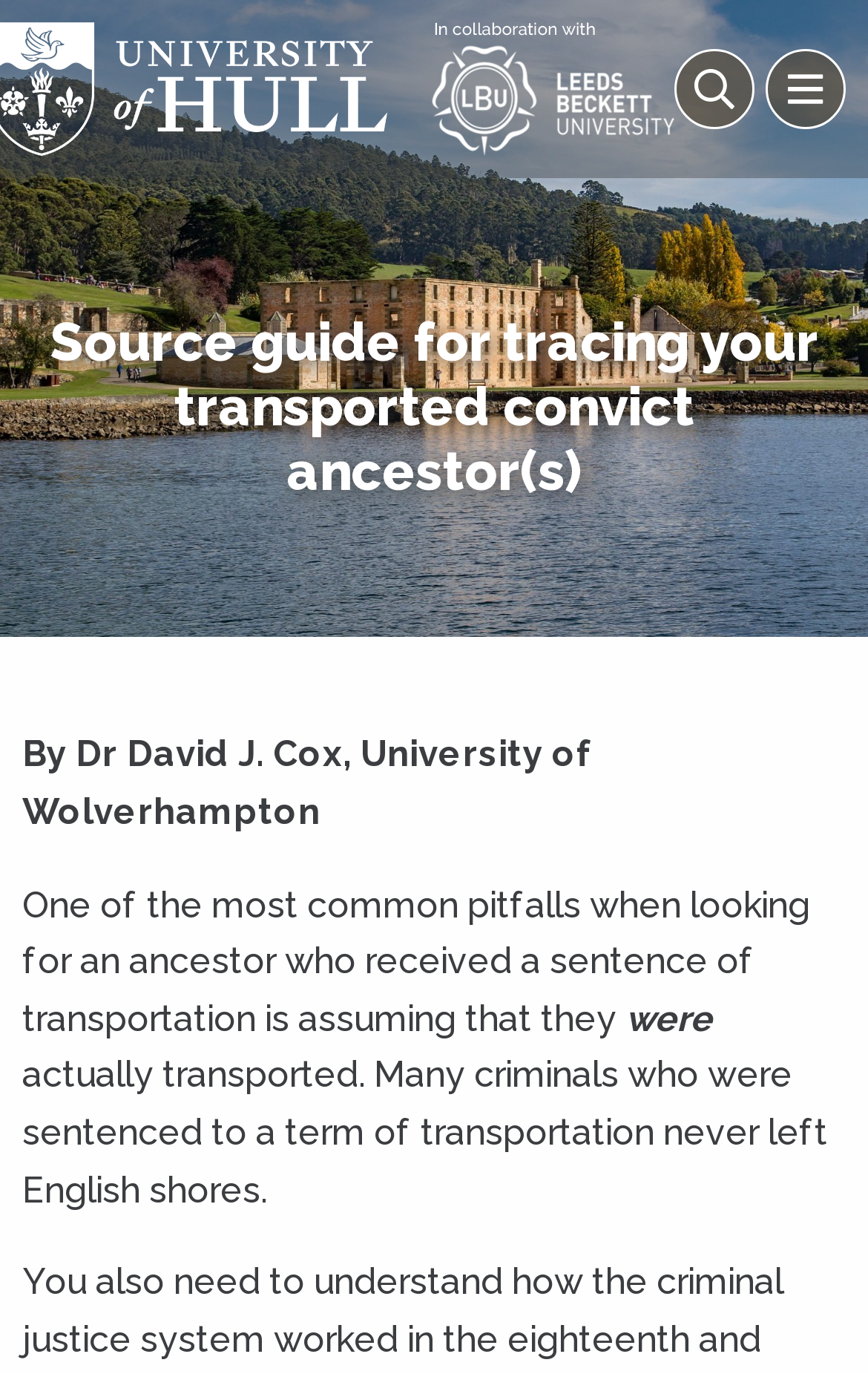What is the common pitfall when looking for transported convict ancestors?
Based on the image, answer the question with as much detail as possible.

I found the answer by reading the text 'One of the most common pitfalls when looking for an ancestor who received a sentence of transportation is assuming that they were actually transported.', which highlights the mistake people often make when researching their ancestors.